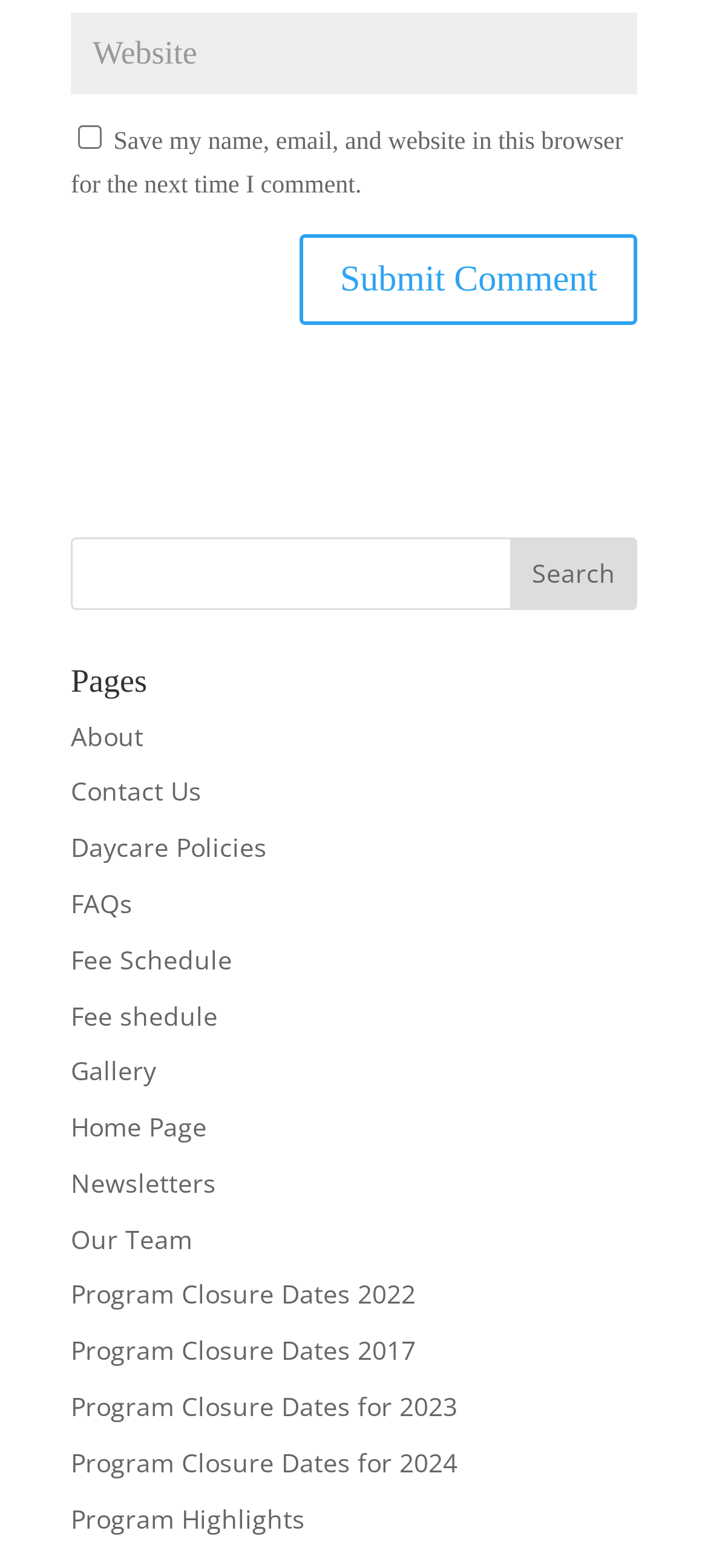Please reply to the following question with a single word or a short phrase:
What can be found on the 'About' page?

Unknown